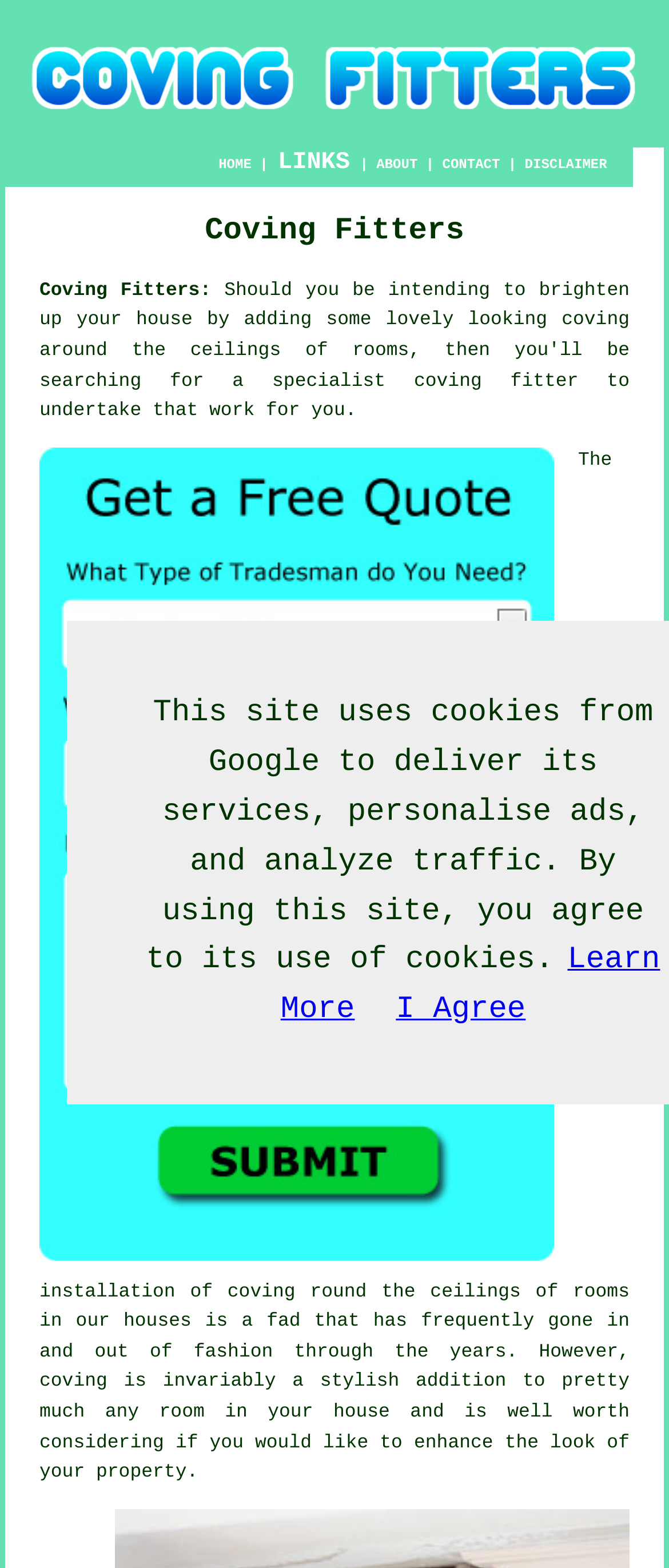Provide a brief response to the question using a single word or phrase: 
What is the main topic of this website?

Coving Fitters